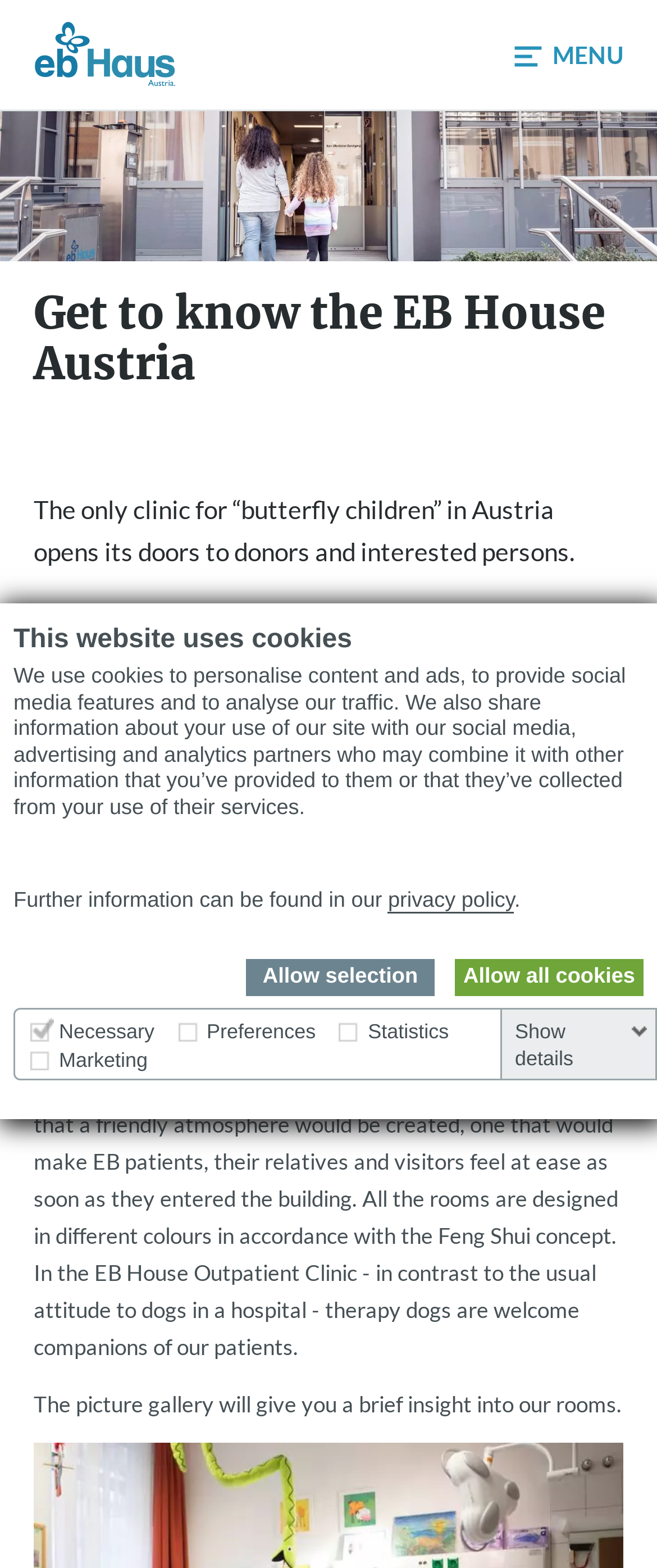Using the given description, provide the bounding box coordinates formatted as (top-left x, top-left y, bottom-right x, bottom-right y), with all values being floating point numbers between 0 and 1. Description: Allow all cookies

[0.692, 0.611, 0.979, 0.635]